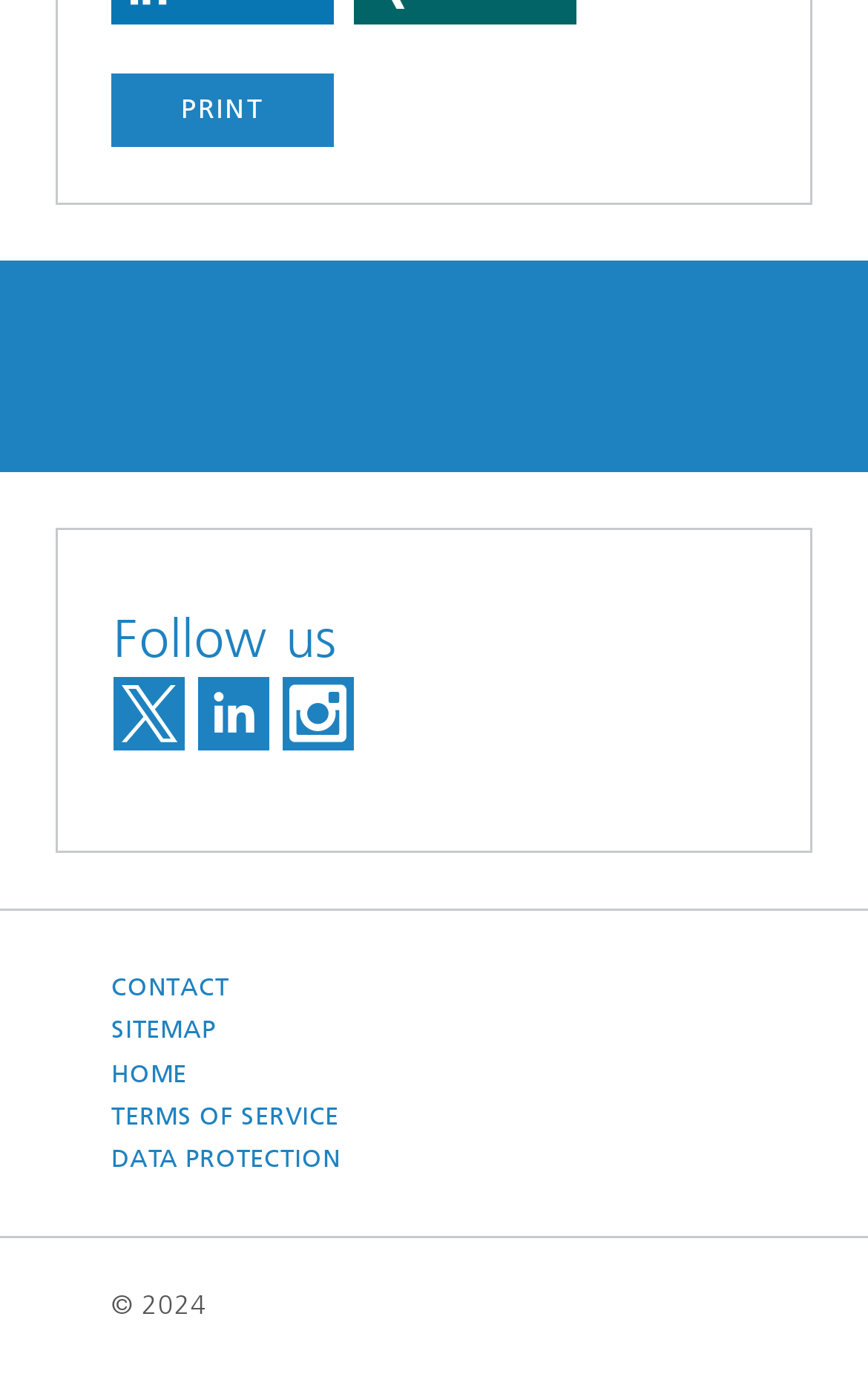How many links are there in the footer?
Please use the image to provide a one-word or short phrase answer.

5